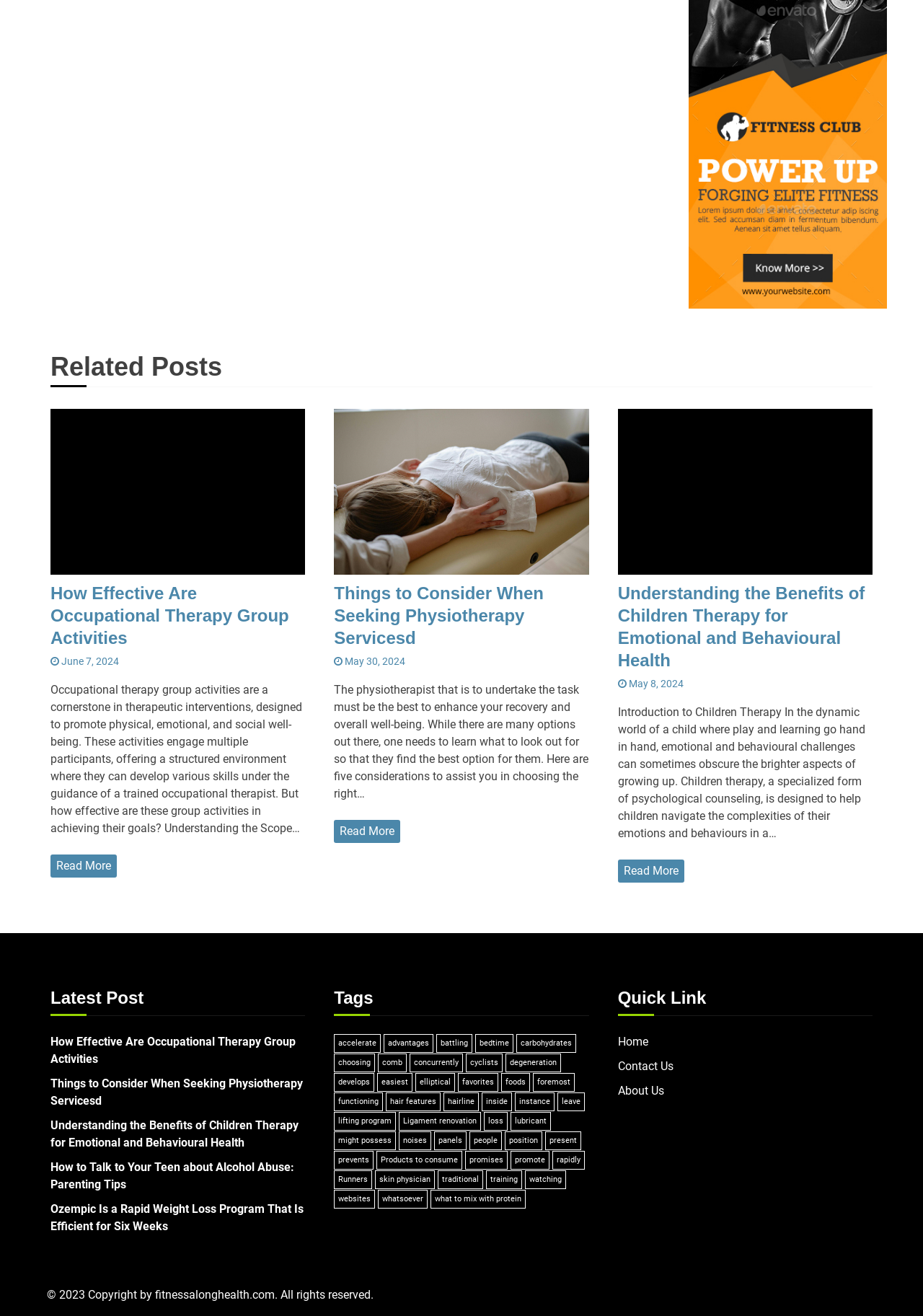Please determine the bounding box coordinates of the element to click on in order to accomplish the following task: "Click on 'Latest Post'". Ensure the coordinates are four float numbers ranging from 0 to 1, i.e., [left, top, right, bottom].

[0.055, 0.75, 0.331, 0.772]